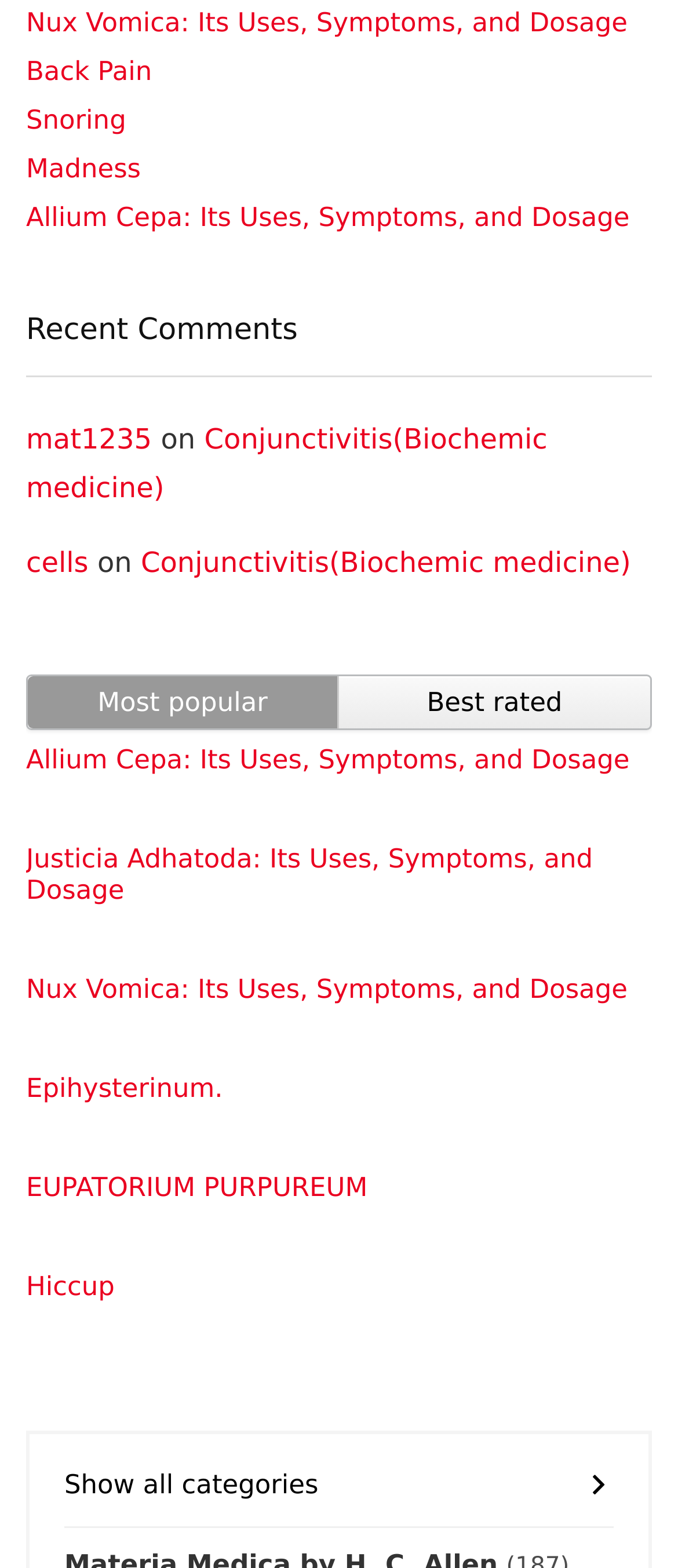Provide the bounding box coordinates for the UI element described in this sentence: "mat1235". The coordinates should be four float values between 0 and 1, i.e., [left, top, right, bottom].

[0.038, 0.27, 0.224, 0.291]